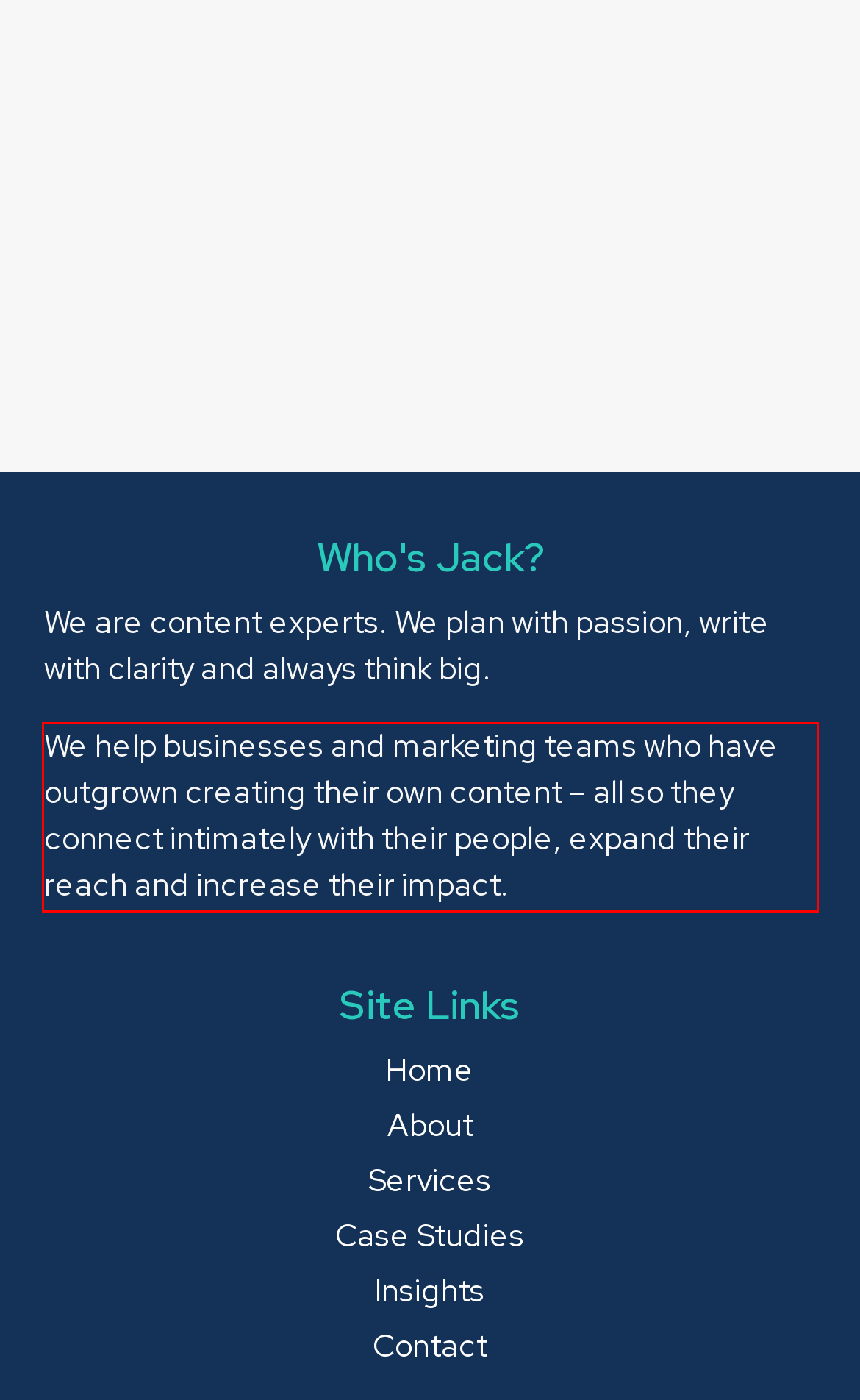You have a screenshot of a webpage, and there is a red bounding box around a UI element. Utilize OCR to extract the text within this red bounding box.

We help businesses and marketing teams who have outgrown creating their own content – all so they connect intimately with their people, expand their reach and increase their impact.